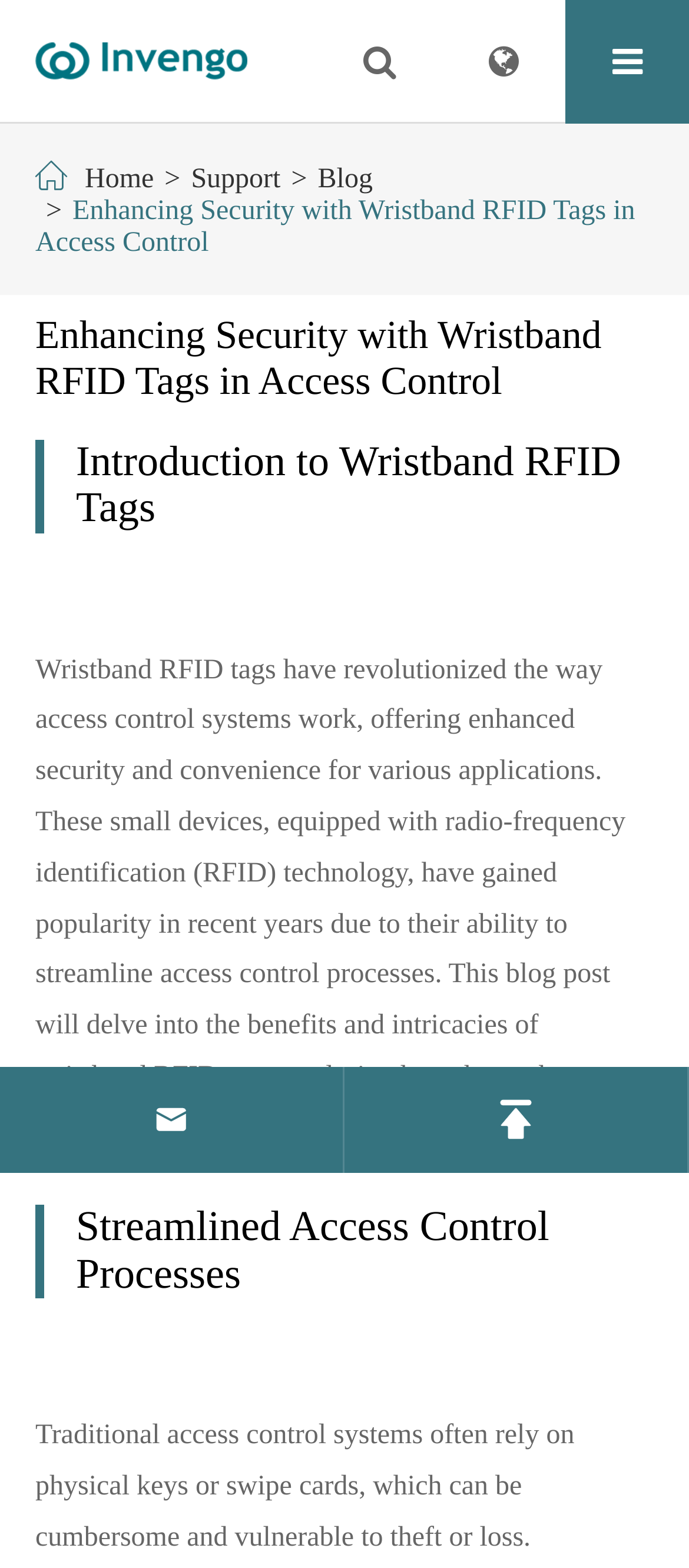How many social media links are there?
Please provide a single word or phrase in response based on the screenshot.

2